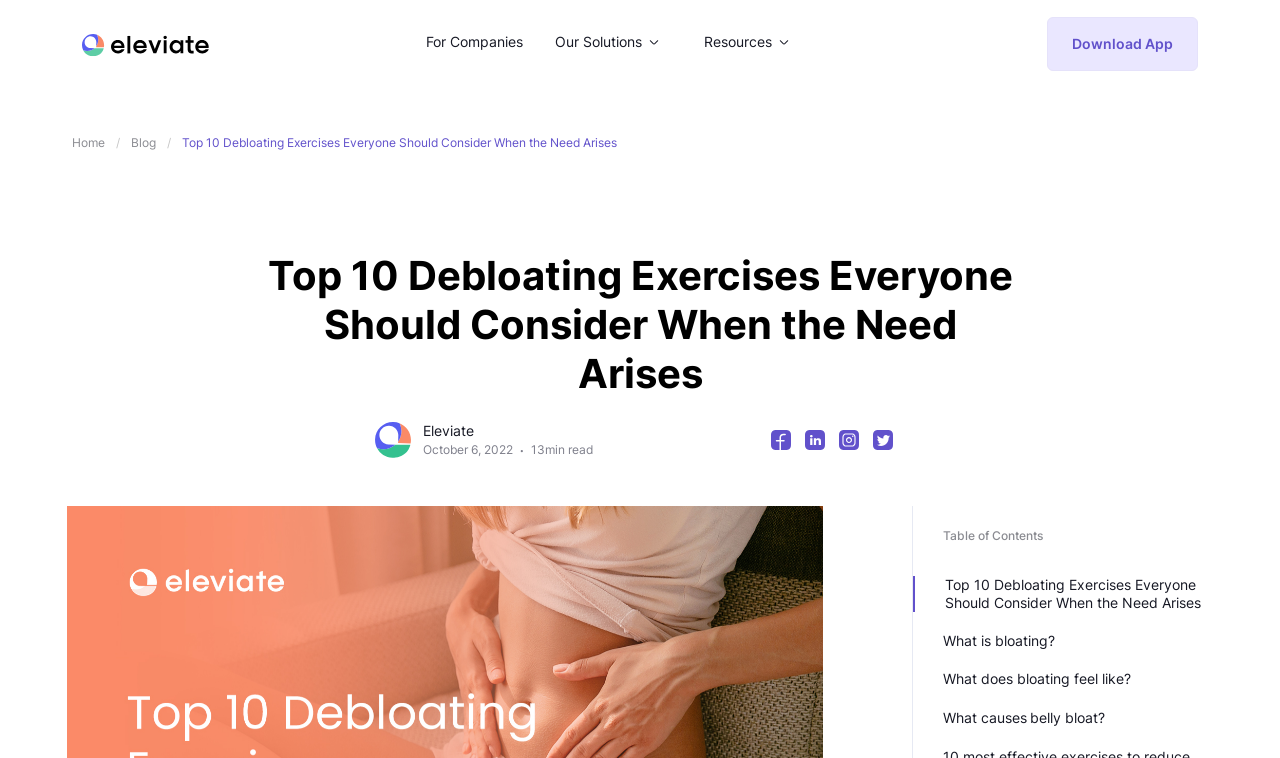Offer a detailed explanation of the webpage layout and contents.

This webpage is about debloating exercises and stretches. At the top left, there is a logo image. Next to it, there are three links: "For Companies", "Our Solutions", and "Resources". On the top right, there is a "Download App" button. Below the logo, there is a navigation menu with links to "Home", "Blog", and a separator. 

The main content of the webpage starts with a heading that reads "Top 10 Debloating Exercises Everyone Should Consider When the Need Arises". Below the heading, there is a link to the article with the author and date information. The article is divided into sections, and there is a table of contents on the right side with links to different sections, including "What is bloating?", "What does bloating feel like?", and "What causes belly bloat?". 

There are four social media links or icons on the right side, each with a small image. The webpage has a clean layout, making it easy to navigate and read the content.